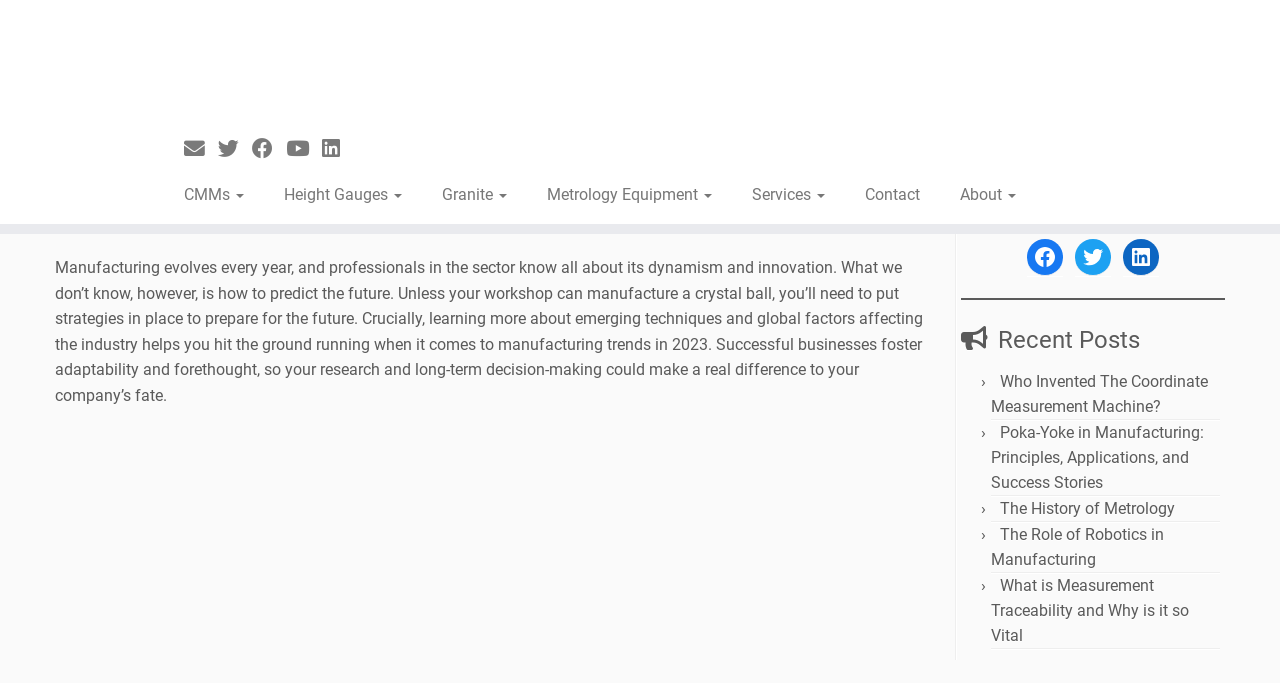Give a one-word or short-phrase answer to the following question: 
What is the purpose of the 'Back Home' button?

To go back home